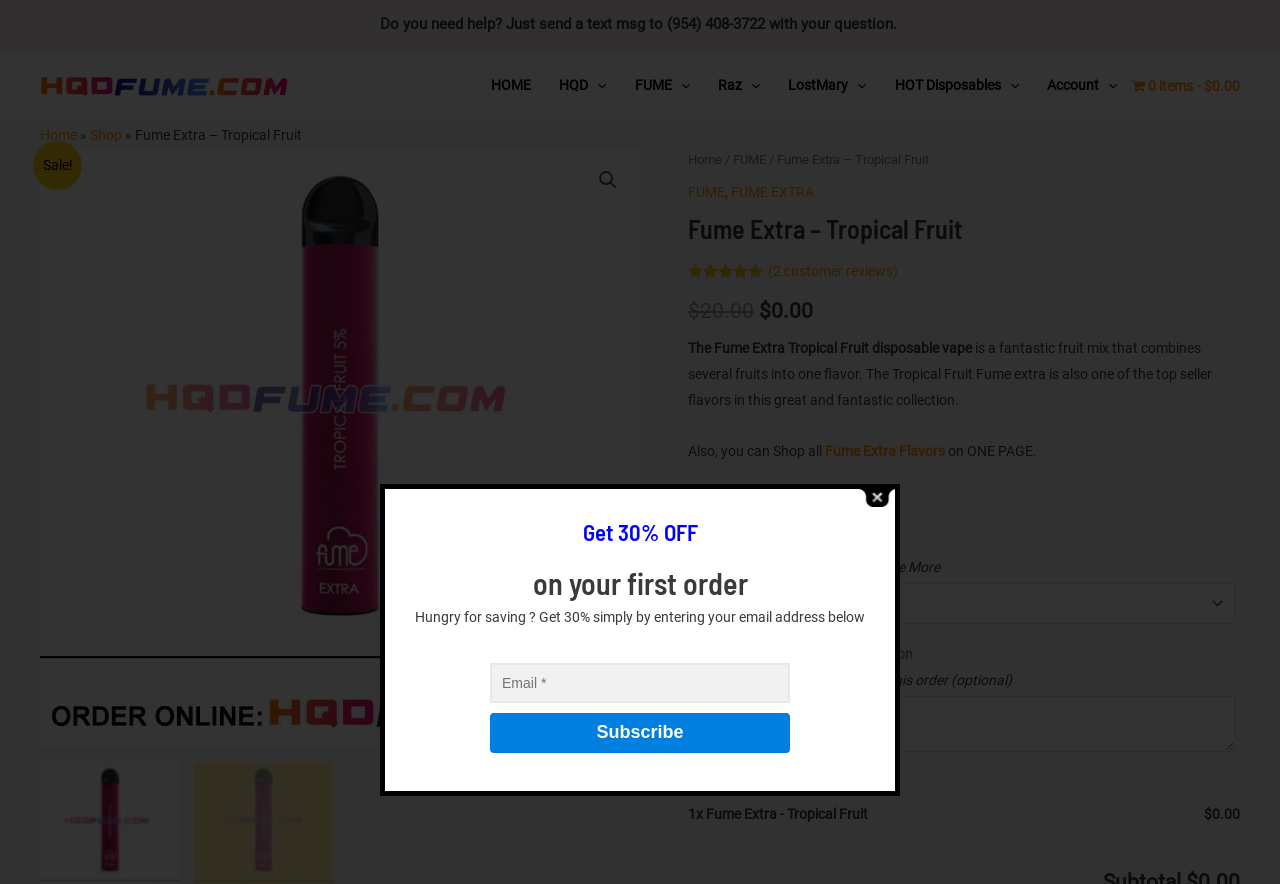Specify the bounding box coordinates of the area to click in order to execute this command: 'View the 'FUME' menu'. The coordinates should consist of four float numbers ranging from 0 to 1, and should be formatted as [left, top, right, bottom].

[0.485, 0.058, 0.55, 0.137]